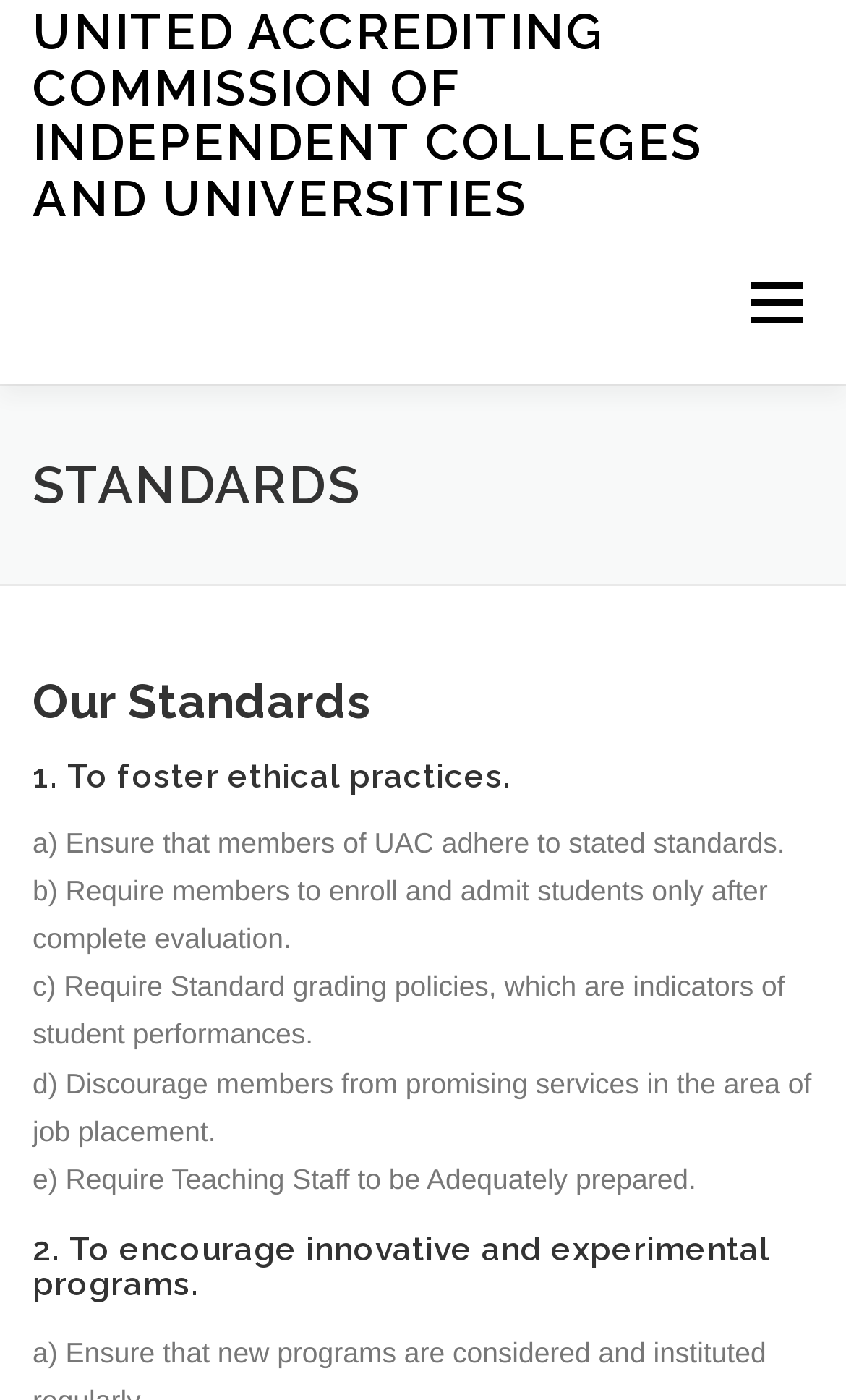Mark the bounding box of the element that matches the following description: "Degree".

[0.572, 0.274, 0.797, 0.391]